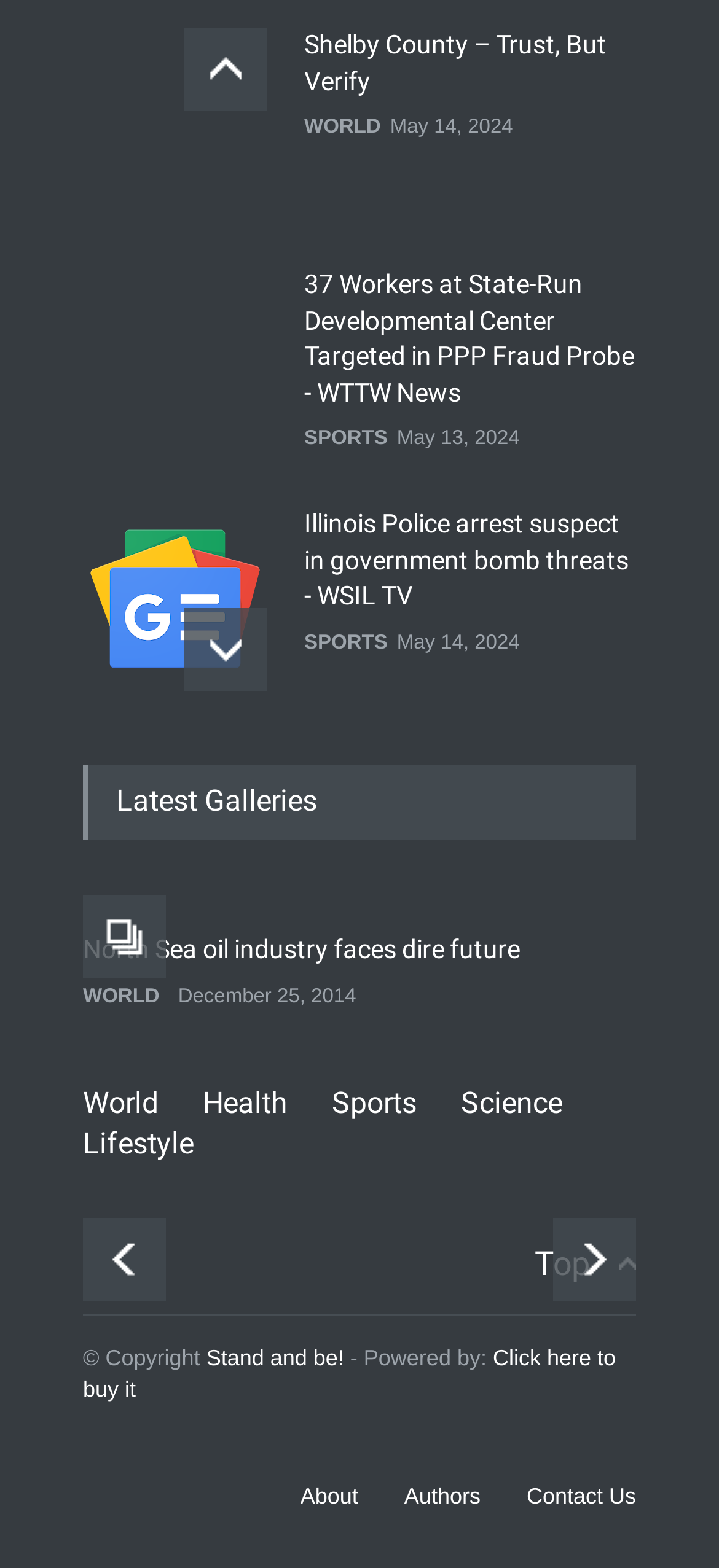How many news articles are displayed on this page?
Use the information from the screenshot to give a comprehensive response to the question.

I counted the number of headings that appear to be news article titles, and there are 9 of them.